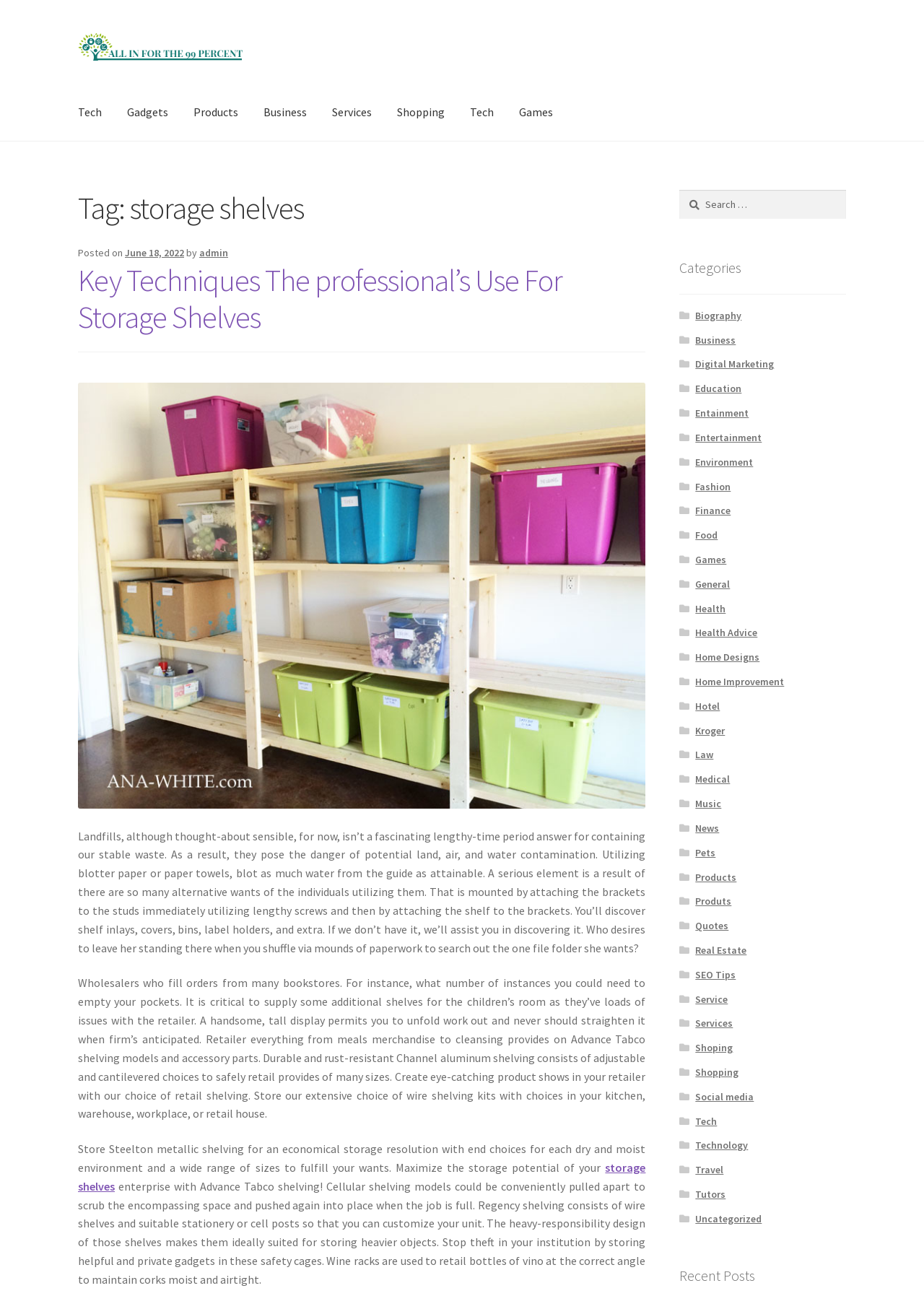Please provide a detailed answer to the question below by examining the image:
How many links are there in the primary navigation?

The primary navigation section contains links to different categories, and by counting the number of links, we can see that there are 8 links: Tech, Gadgets, Products, Business, Services, Shopping, Tech, and Games.